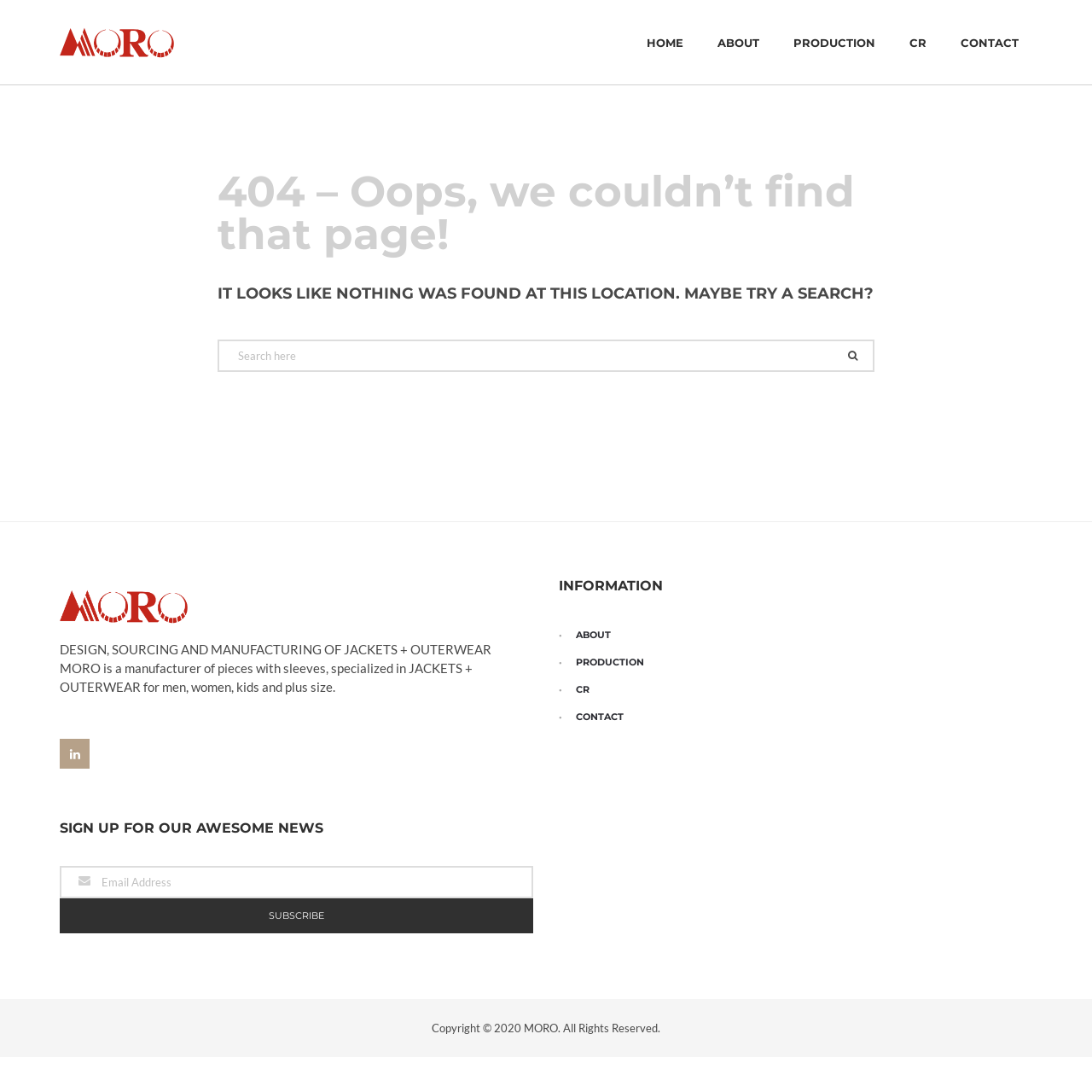What is the company's specialization?
Use the information from the image to give a detailed answer to the question.

The company's specialization can be found in the text at the bottom of the webpage, which states that 'MORO is a manufacturer of pieces with sleeves, specialized in JACKETS + OUTERWEAR for men, women, kids and plus size.'